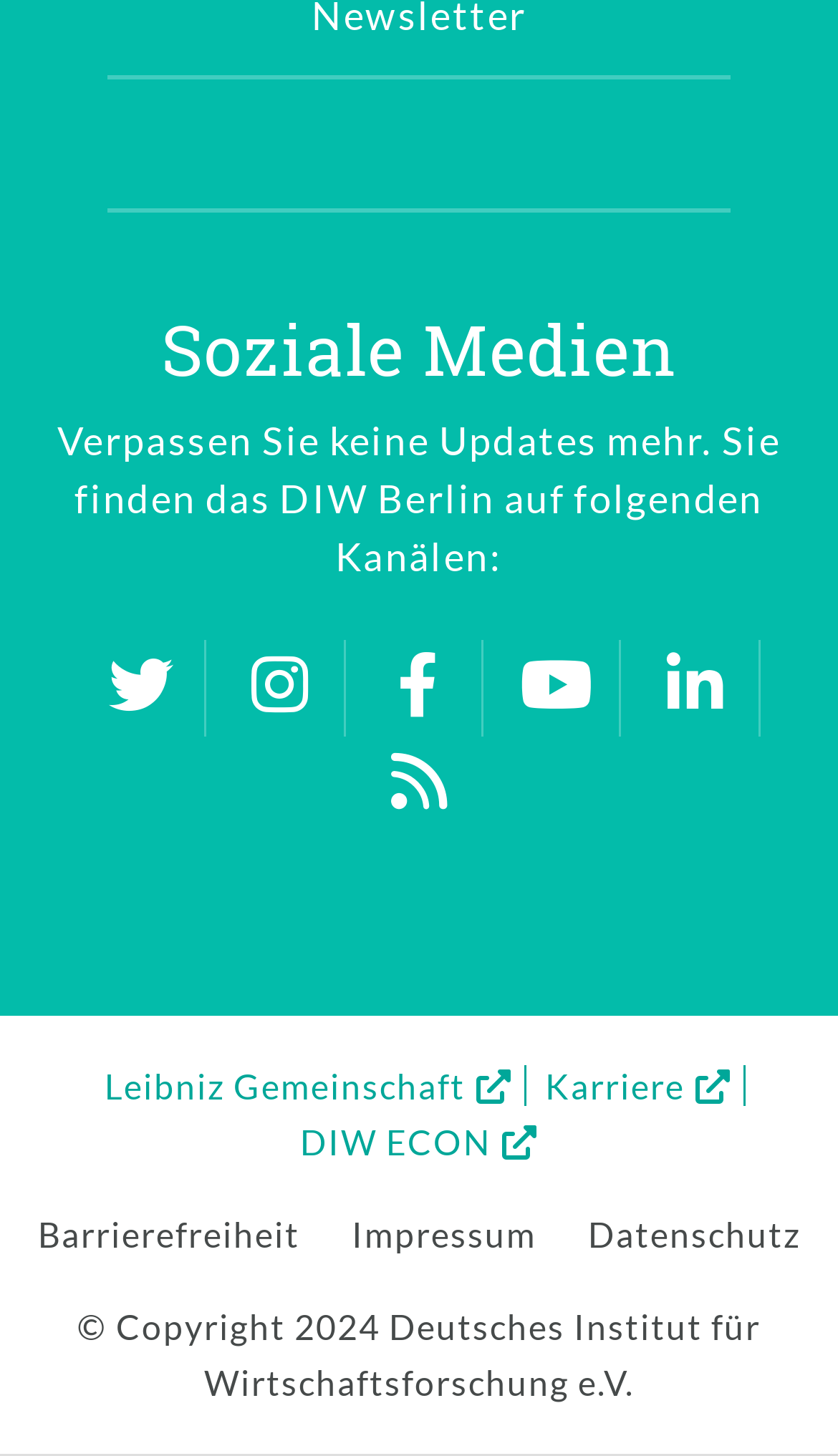What year is the copyright for?
Could you answer the question with a detailed and thorough explanation?

I found the answer by looking at the copyright information at the bottom of the webpage, which states '© Copyright 2024 Deutsches Institut für Wirtschaftsforschung e.V.'